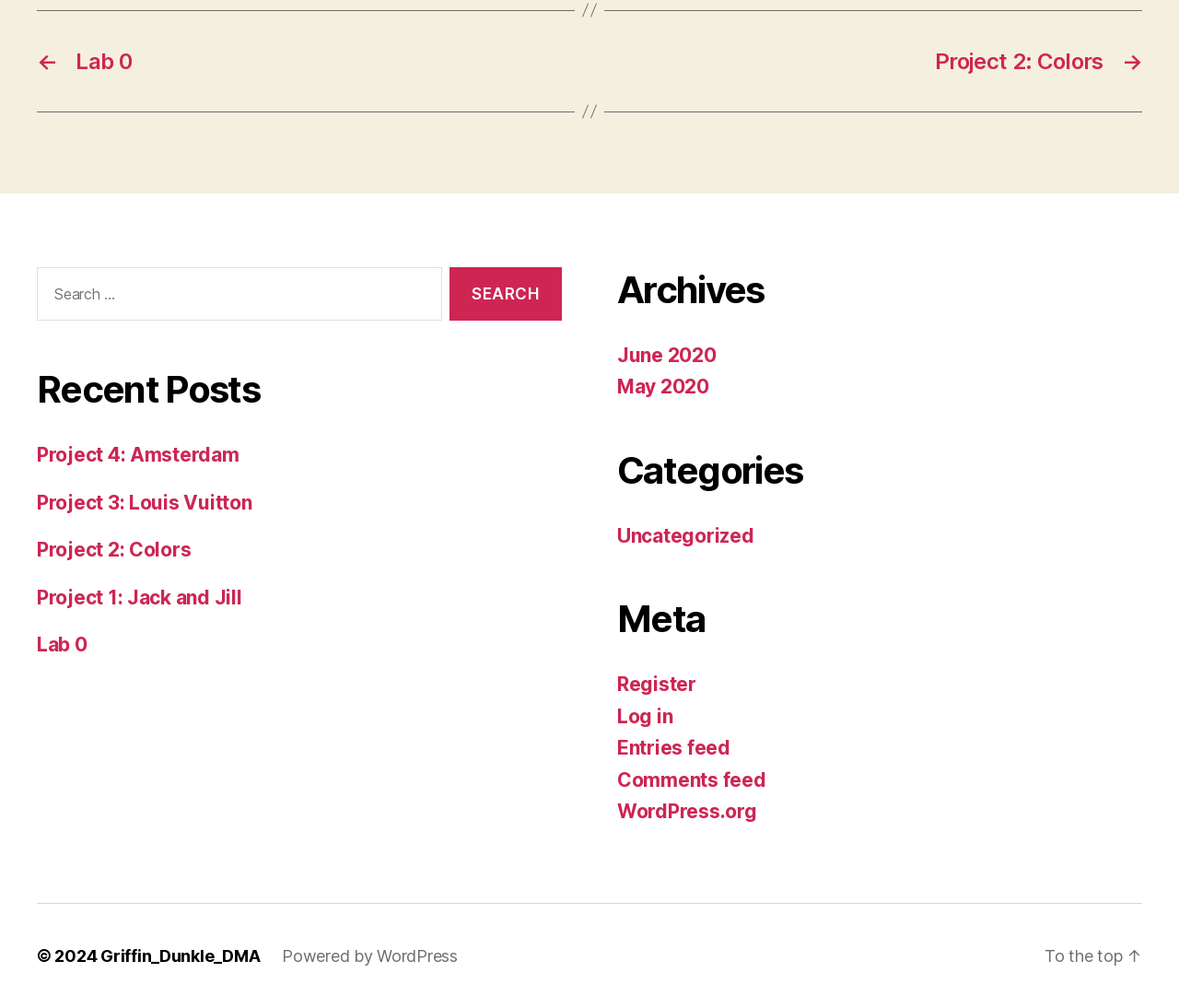Please identify the bounding box coordinates of the clickable region that I should interact with to perform the following instruction: "Register on the website". The coordinates should be expressed as four float numbers between 0 and 1, i.e., [left, top, right, bottom].

[0.523, 0.668, 0.591, 0.69]